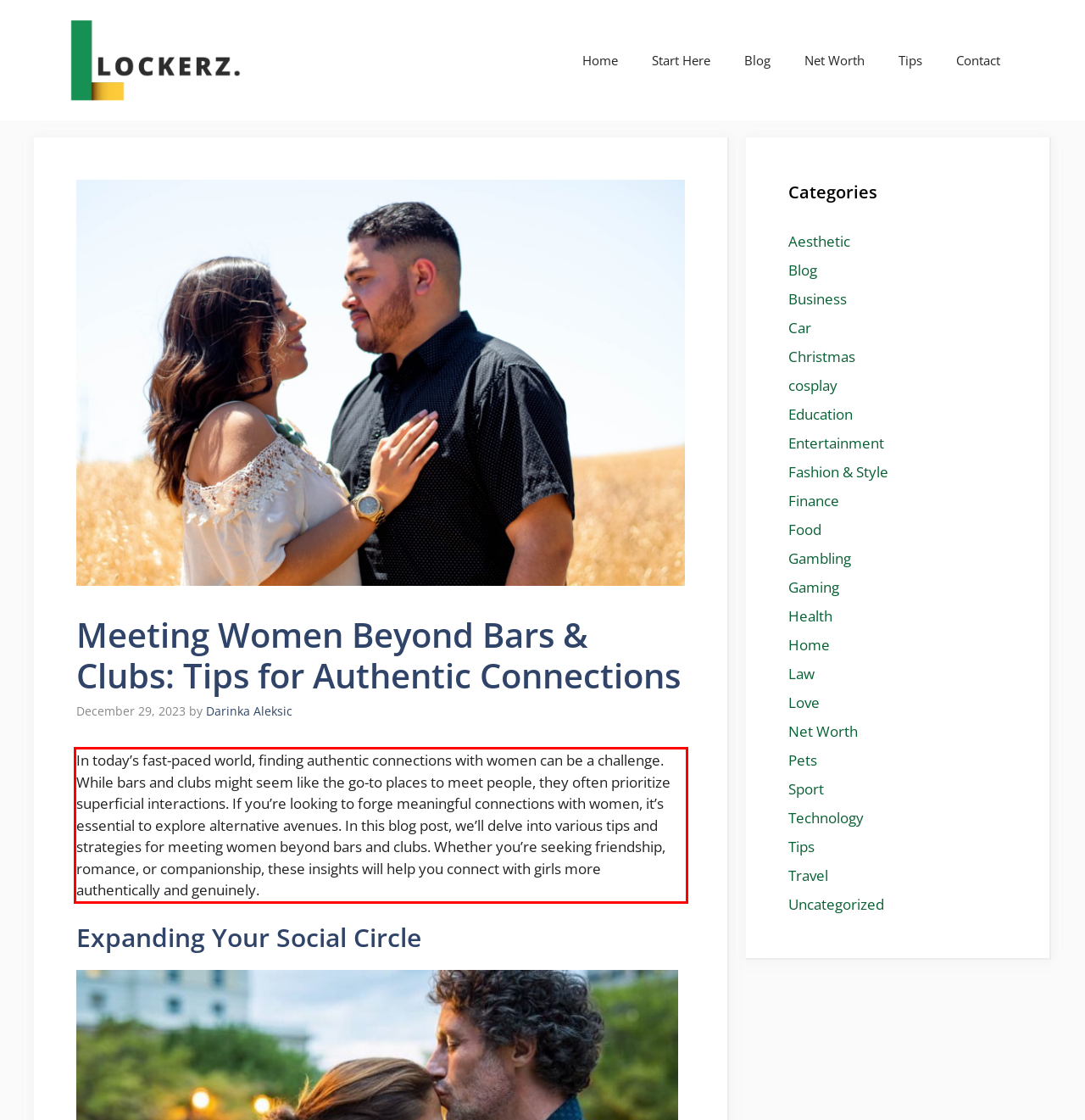Please analyze the provided webpage screenshot and perform OCR to extract the text content from the red rectangle bounding box.

In today’s fast-paced world, finding authentic connections with women can be a challenge. While bars and clubs might seem like the go-to places to meet people, they often prioritize superficial interactions. If you’re looking to forge meaningful connections with women, it’s essential to explore alternative avenues. In this blog post, we’ll delve into various tips and strategies for meeting women beyond bars and clubs. Whether you’re seeking friendship, romance, or companionship, these insights will help you connect with girls more authentically and genuinely.